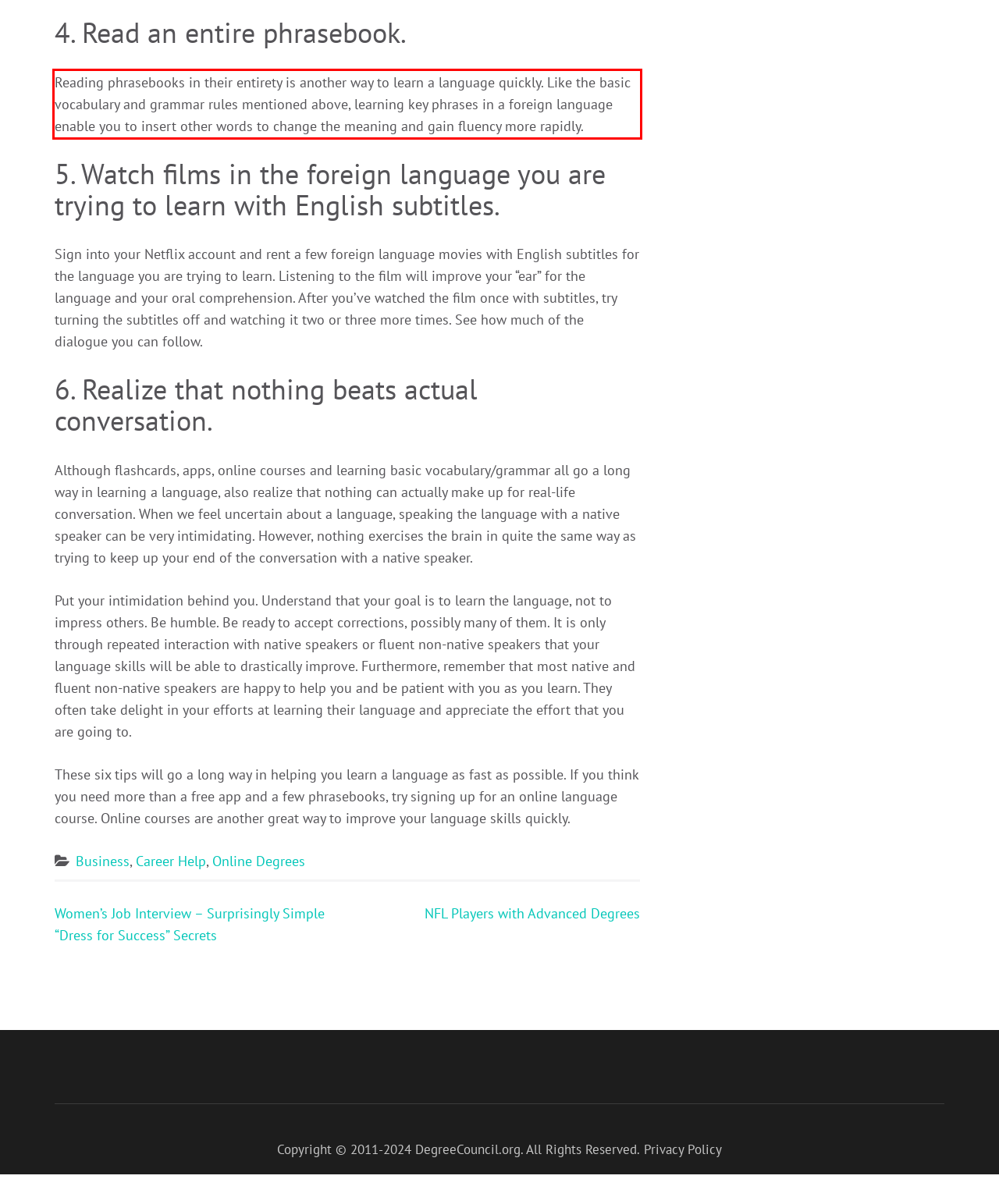You are given a screenshot with a red rectangle. Identify and extract the text within this red bounding box using OCR.

Reading phrasebooks in their entirety is another way to learn a language quickly. Like the basic vocabulary and grammar rules mentioned above, learning key phrases in a foreign language enable you to insert other words to change the meaning and gain fluency more rapidly.